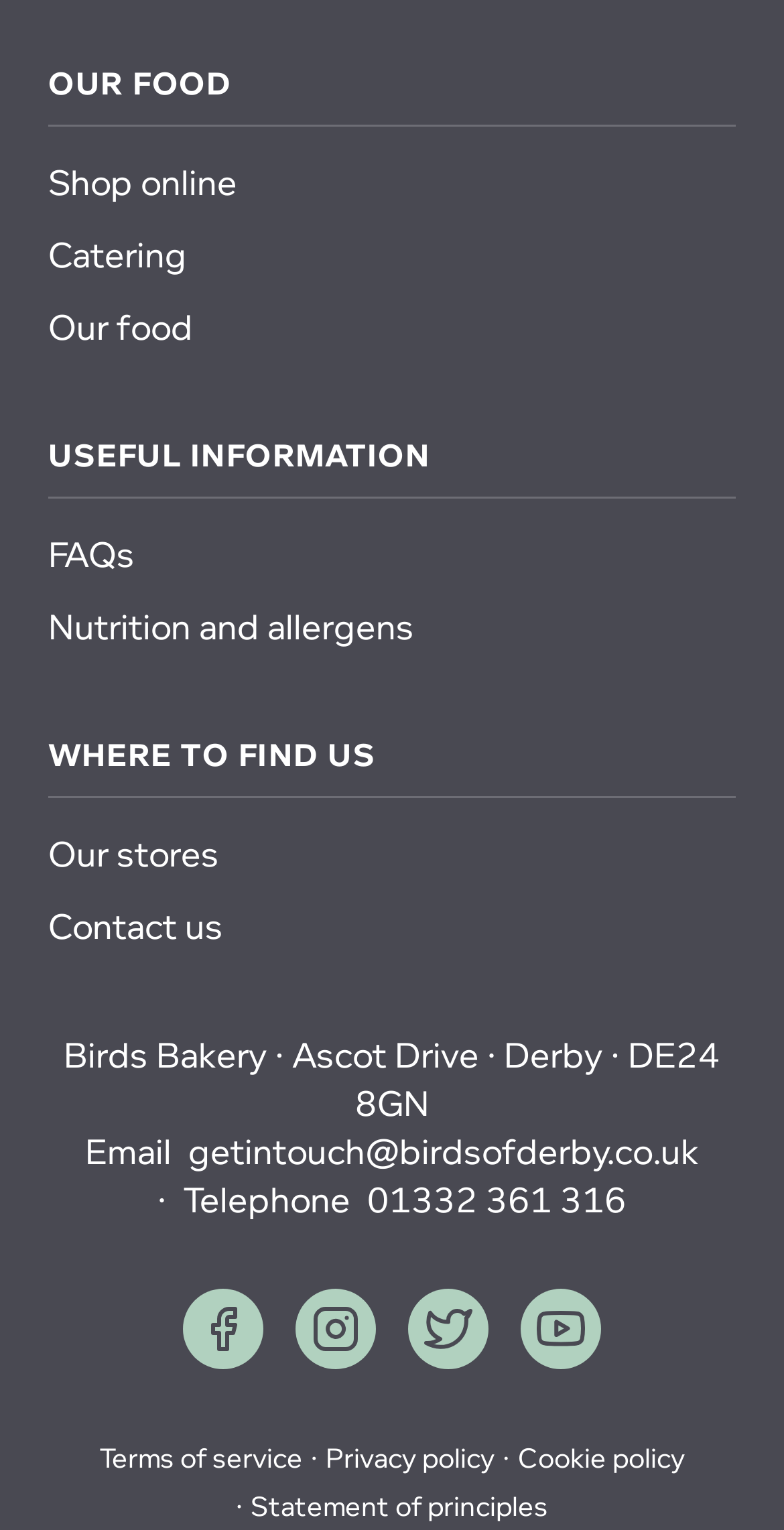Using the information in the image, could you please answer the following question in detail:
What social media platforms is the bakery on?

The social media links of the bakery can be found in the link elements with bounding box coordinates [0.233, 0.843, 0.336, 0.895], [0.377, 0.843, 0.479, 0.895], [0.521, 0.843, 0.623, 0.895], and [0.664, 0.843, 0.767, 0.895] respectively.